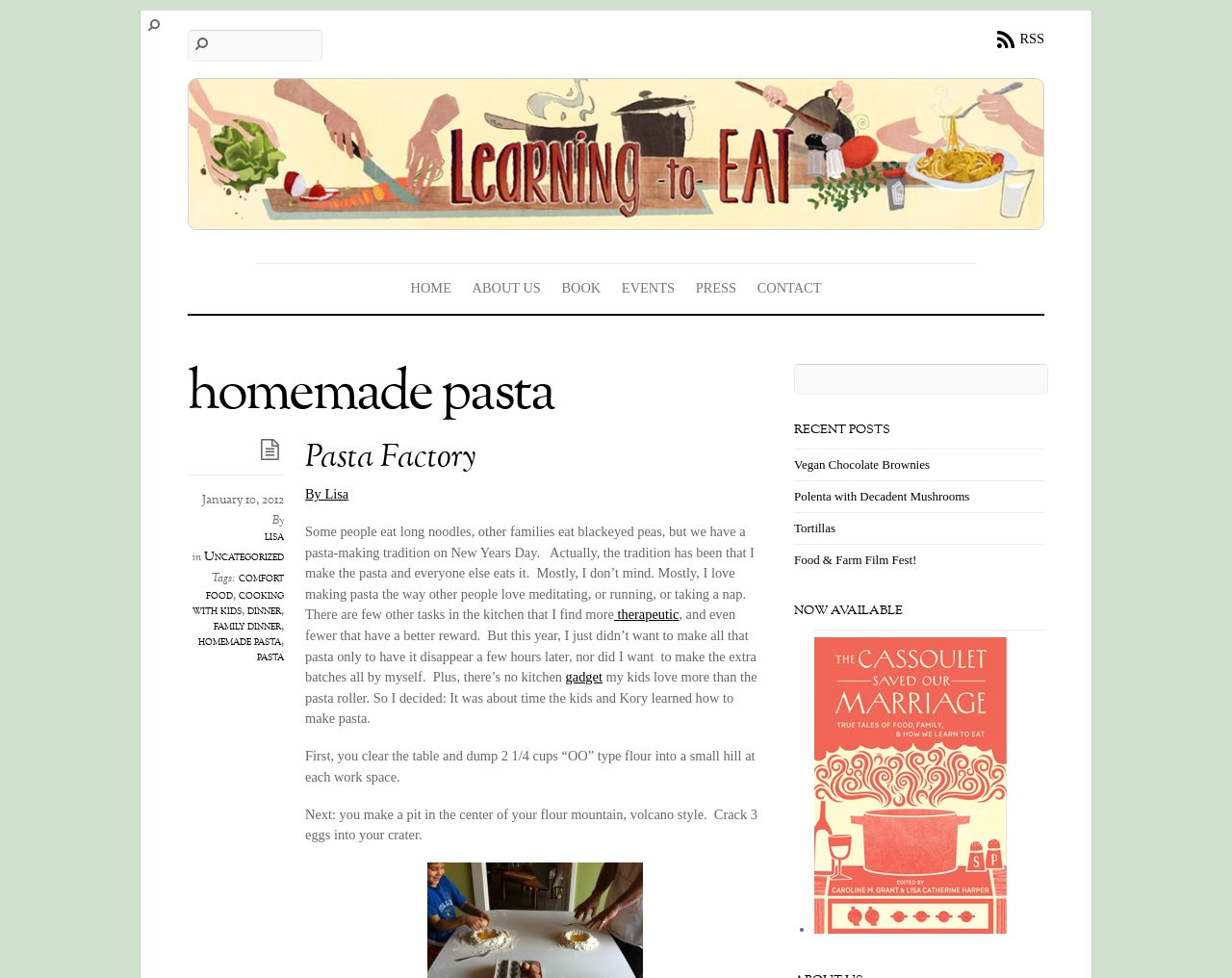Construct a thorough caption encompassing all aspects of the webpage.

This webpage is about a blog called "Learning to Eat" that focuses on homemade pasta. At the top left, there is a logo image and a link to "Learning to Eat". On the top right, there is an RSS link and a search bar. 

Below the logo, there is a navigation menu with links to "HOME", "ABOUT US", "BOOK", "EVENTS", "PRESS", and "CONTACT". 

The main content of the page is a blog post titled "homemade pasta" with a subtitle "Pasta Factory". The post has a date "January 10, 2012" and is written by "lisa". The post is categorized under "Uncategorized" and has several tags including "comfort food", "cooking with kids", "dinner", "family dinner", "homemade pasta", and "pasta". 

The blog post itself is a personal story about the author's tradition of making pasta on New Year's Day and how she decided to teach her kids and husband how to make pasta. The post includes a detailed description of the process, including clearing the table, dumping flour, making a pit in the center, and cracking eggs into the crater.

On the right side of the page, there is a section titled "RECENT POSTS" with links to four other blog posts: "Vegan Chocolate Brownies", "Polenta with Decadent Mushrooms", "Tortillas", and "Food & Farm Film Fest!". Below that, there is a section titled "NOW AVAILABLE" with a link to a book, accompanied by an image.